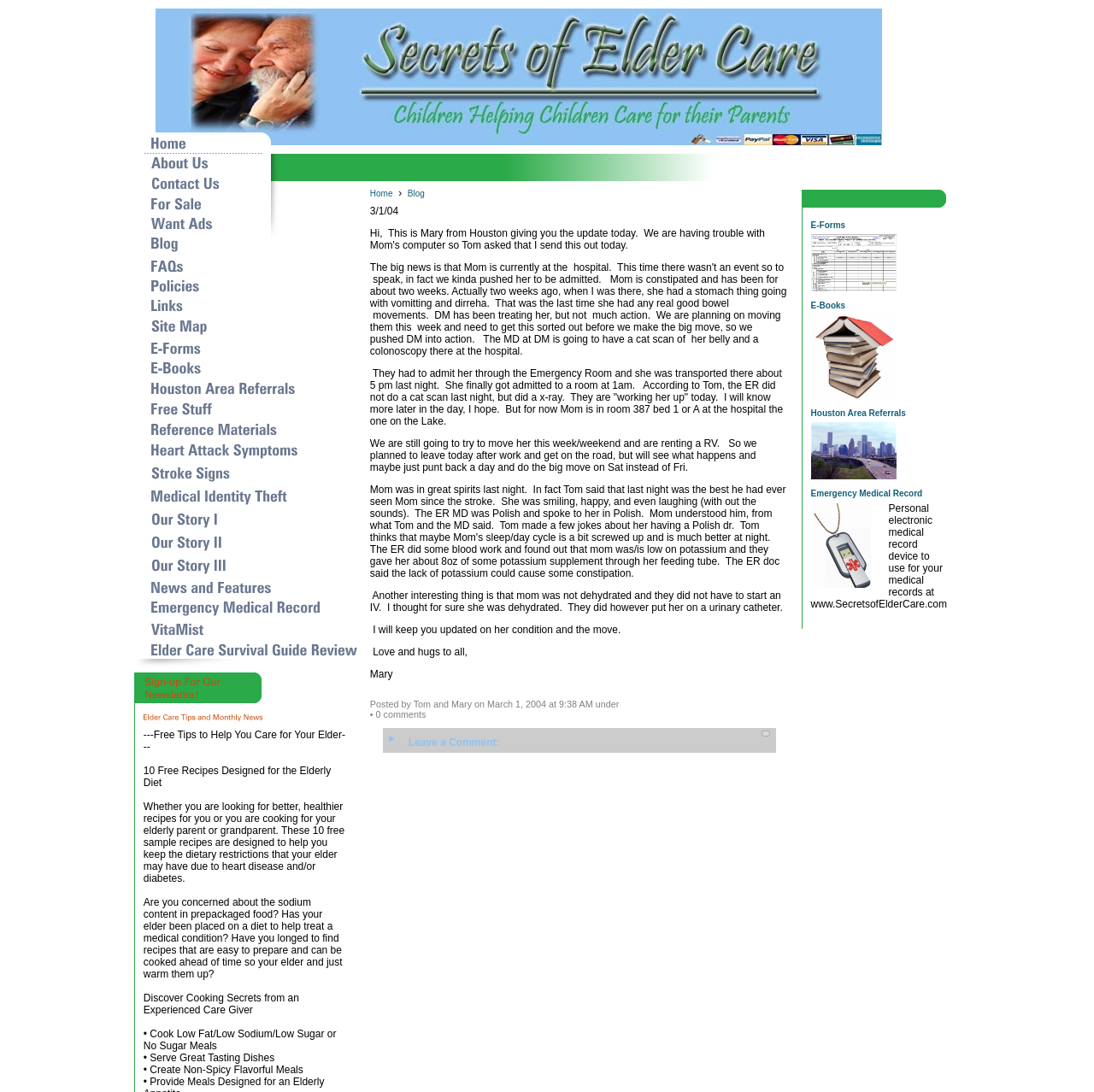What is the position of the image in the second row? Please answer the question using a single word or phrase based on the image.

left: 0.248, top: 0.141, right: 0.257, bottom: 0.223